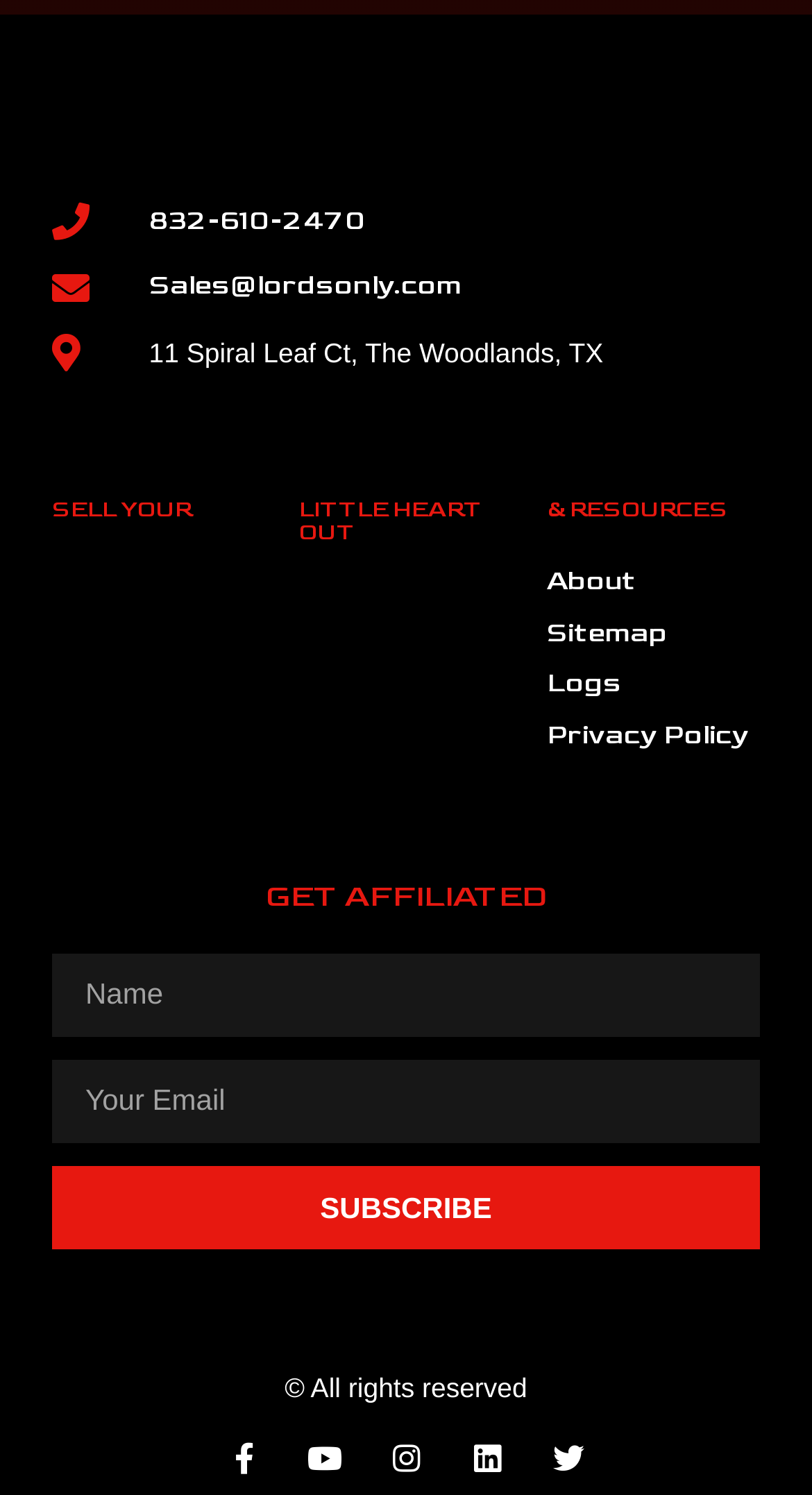What is the phone number to contact?
Offer a detailed and exhaustive answer to the question.

I found the phone number '832-610-2470' on the top of the webpage, which is likely to be the contact information.